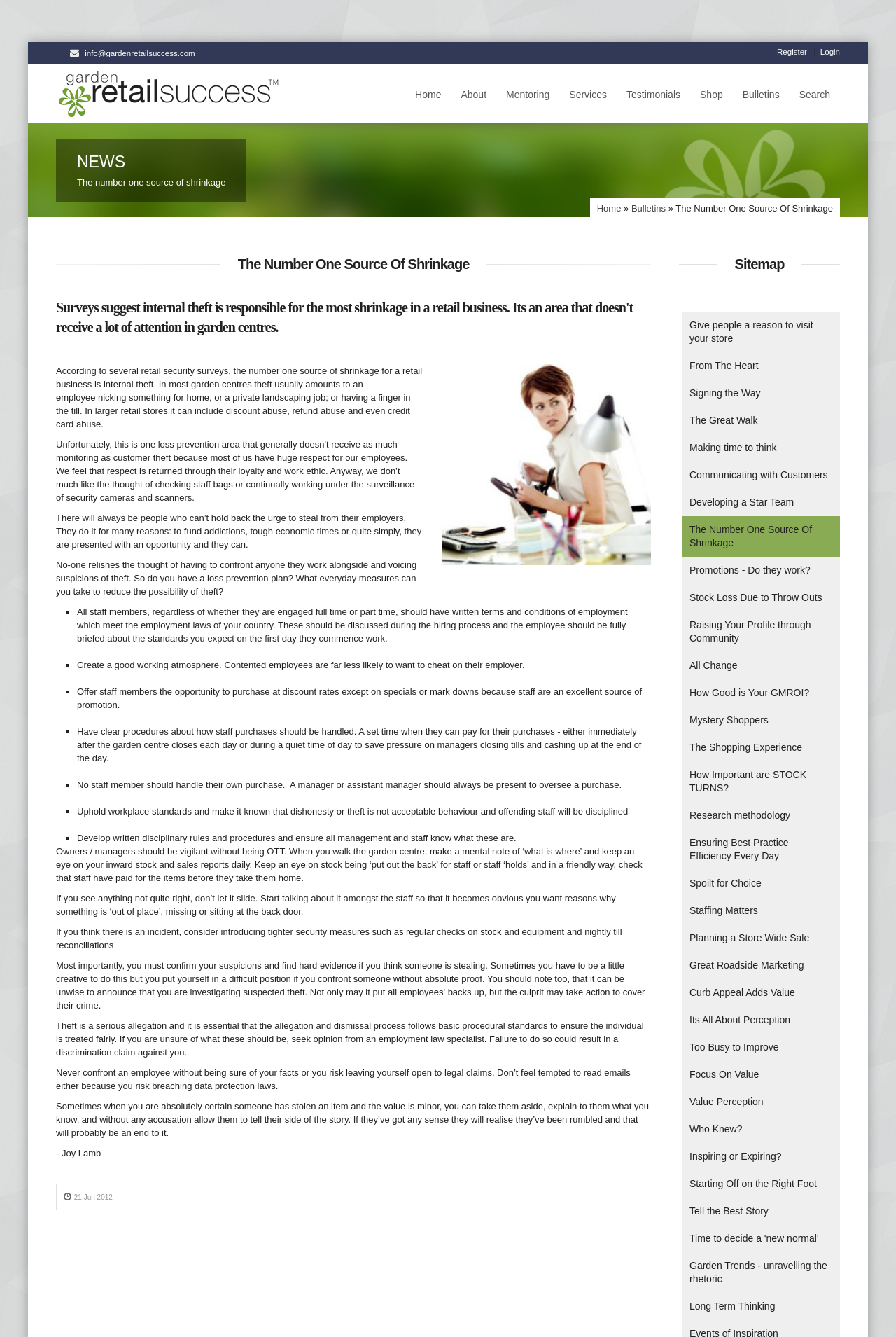Using the information shown in the image, answer the question with as much detail as possible: What is the purpose of introducing tighter security measures?

The webpage suggests that introducing tighter security measures, such as regular checks on stock and equipment and nightly till reconciliations, can help to prevent theft and reduce shrinkage in a retail business.